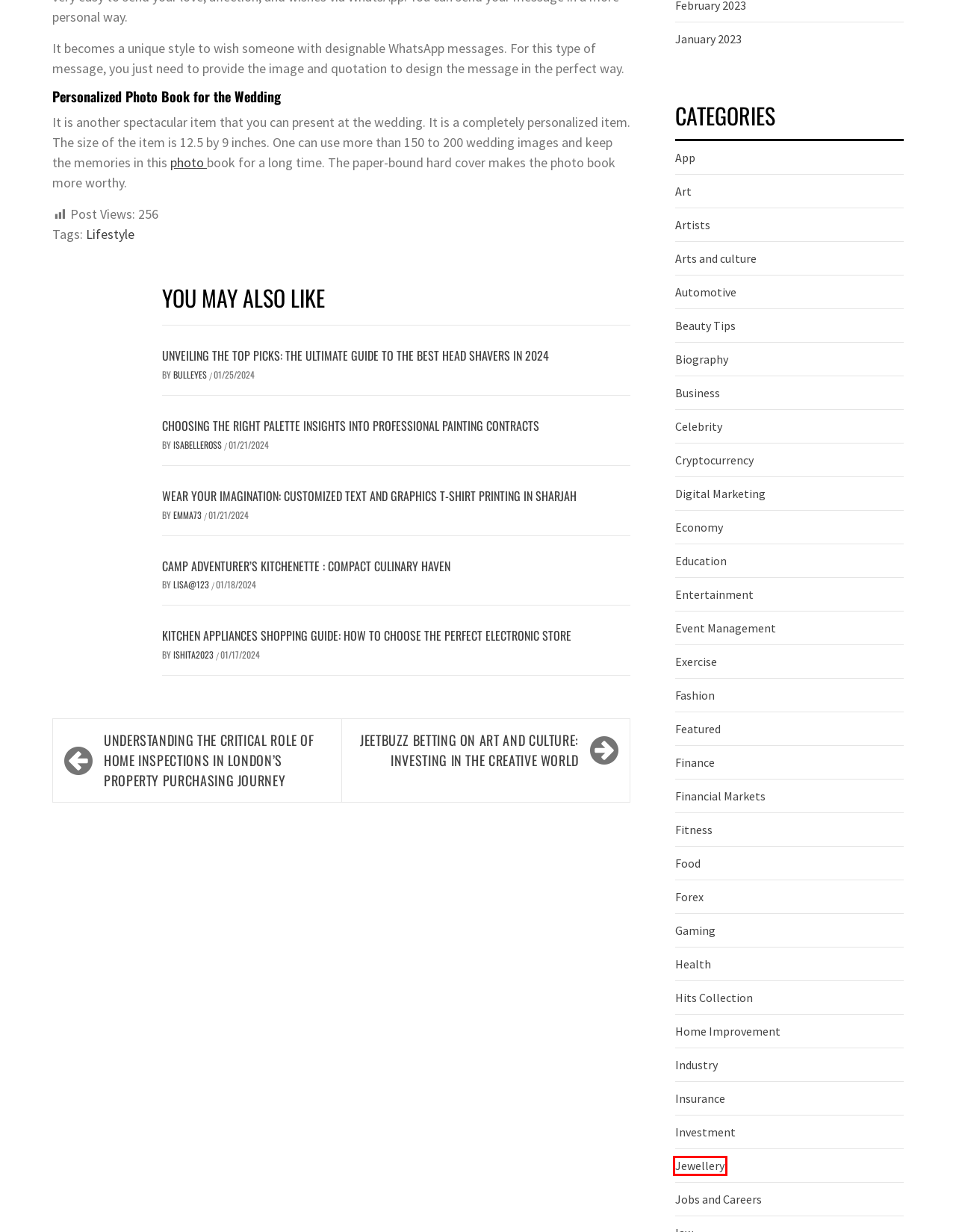You are given a screenshot of a webpage with a red bounding box around an element. Choose the most fitting webpage description for the page that appears after clicking the element within the red bounding box. Here are the candidates:
A. How To Bet On Art Using The Jeetbuzz Platform As An Example
B. Investment Archives - Sohago
C. %
D. Jewellery Archives - Sohago
E. Camp Adventurer's Kitchenette : Compact Culinary Haven  - Sohago
F. Wear Your Imagination: Customized Text and Graphics T-shirt Printing in Sharjah - Sohago
G. Insurance Archives - Sohago
H. Emma73, Author at Sohago

D